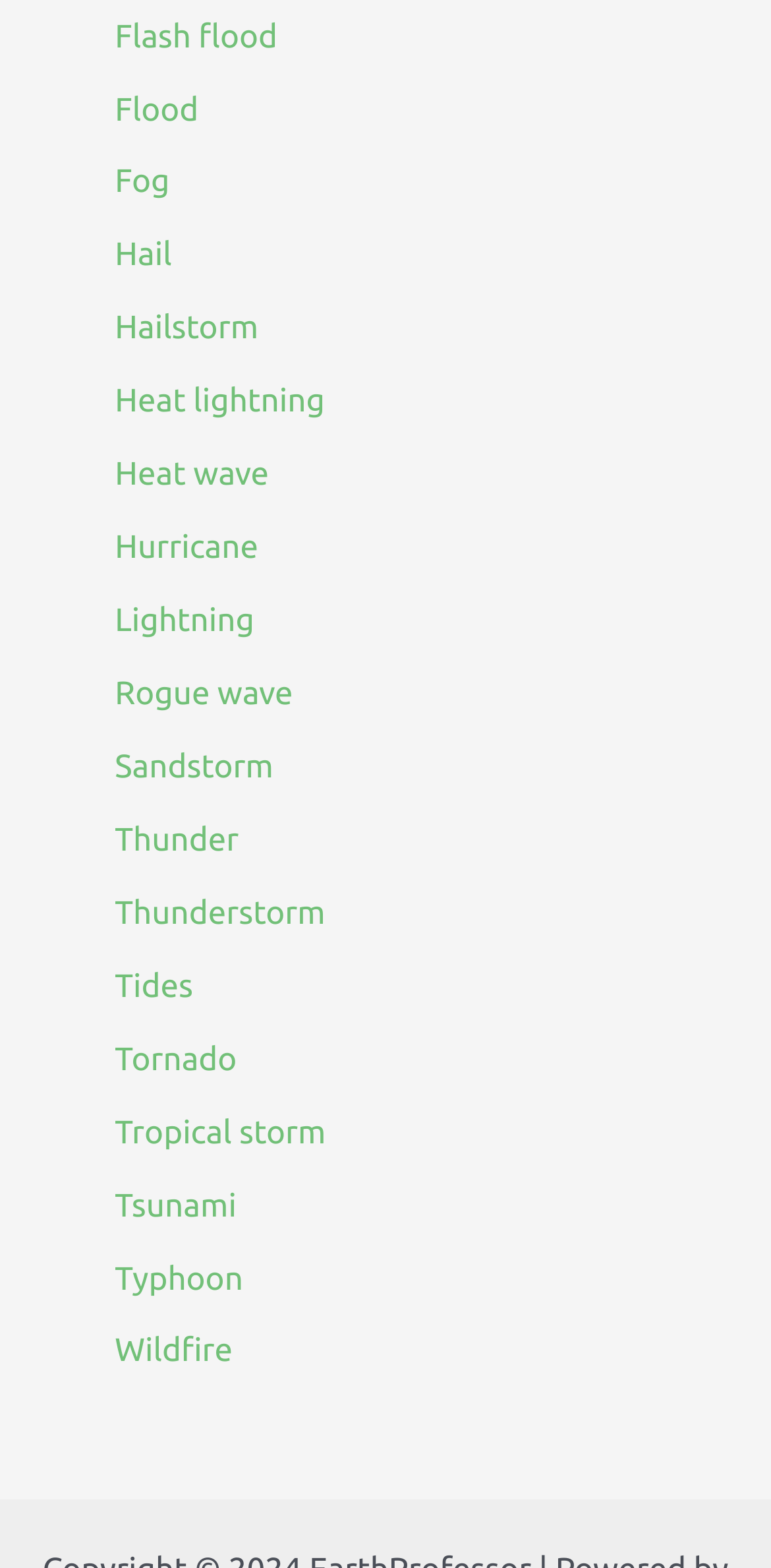Highlight the bounding box of the UI element that corresponds to this description: "Heat lightning".

[0.149, 0.245, 0.421, 0.268]